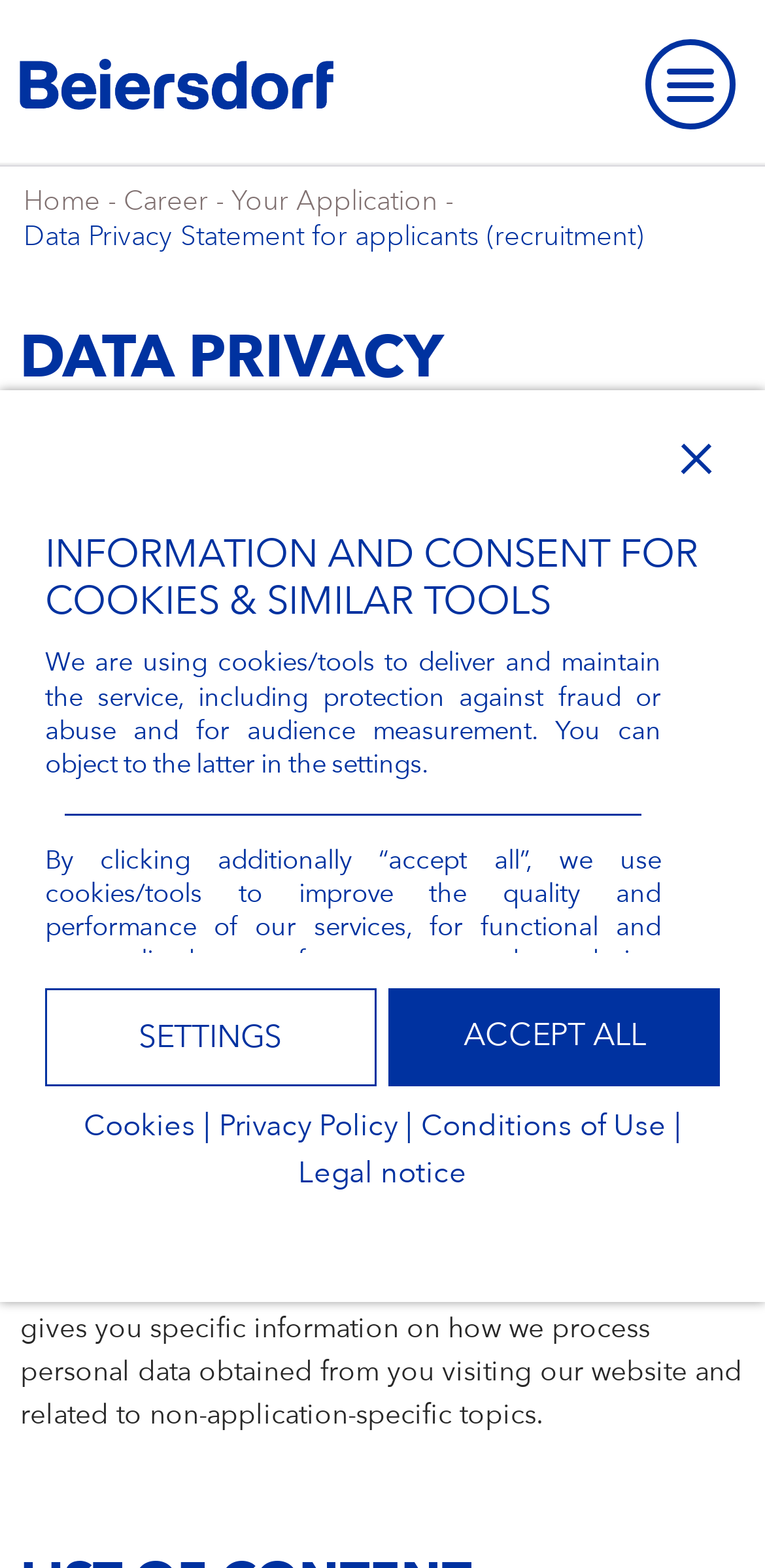Pinpoint the bounding box coordinates of the element you need to click to execute the following instruction: "Click the 'SETTINGS' button". The bounding box should be represented by four float numbers between 0 and 1, in the format [left, top, right, bottom].

[0.059, 0.631, 0.491, 0.693]